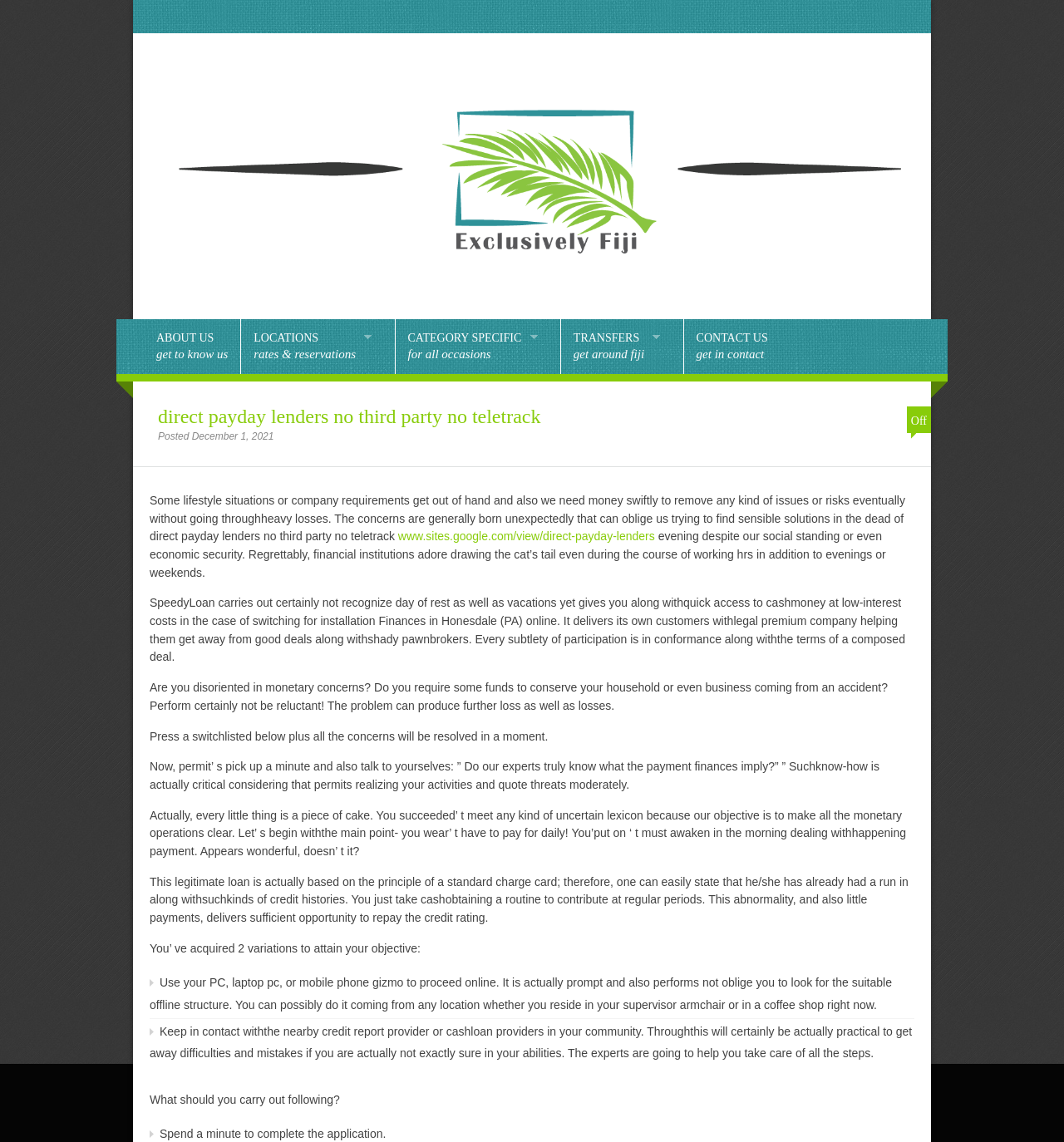What is the alternative to using a PC or laptop to proceed online?
Look at the image and construct a detailed response to the question.

The webpage suggests that users can use their PC, laptop, or mobile phone to proceed online, implying that a mobile phone is an alternative to using a PC or laptop.